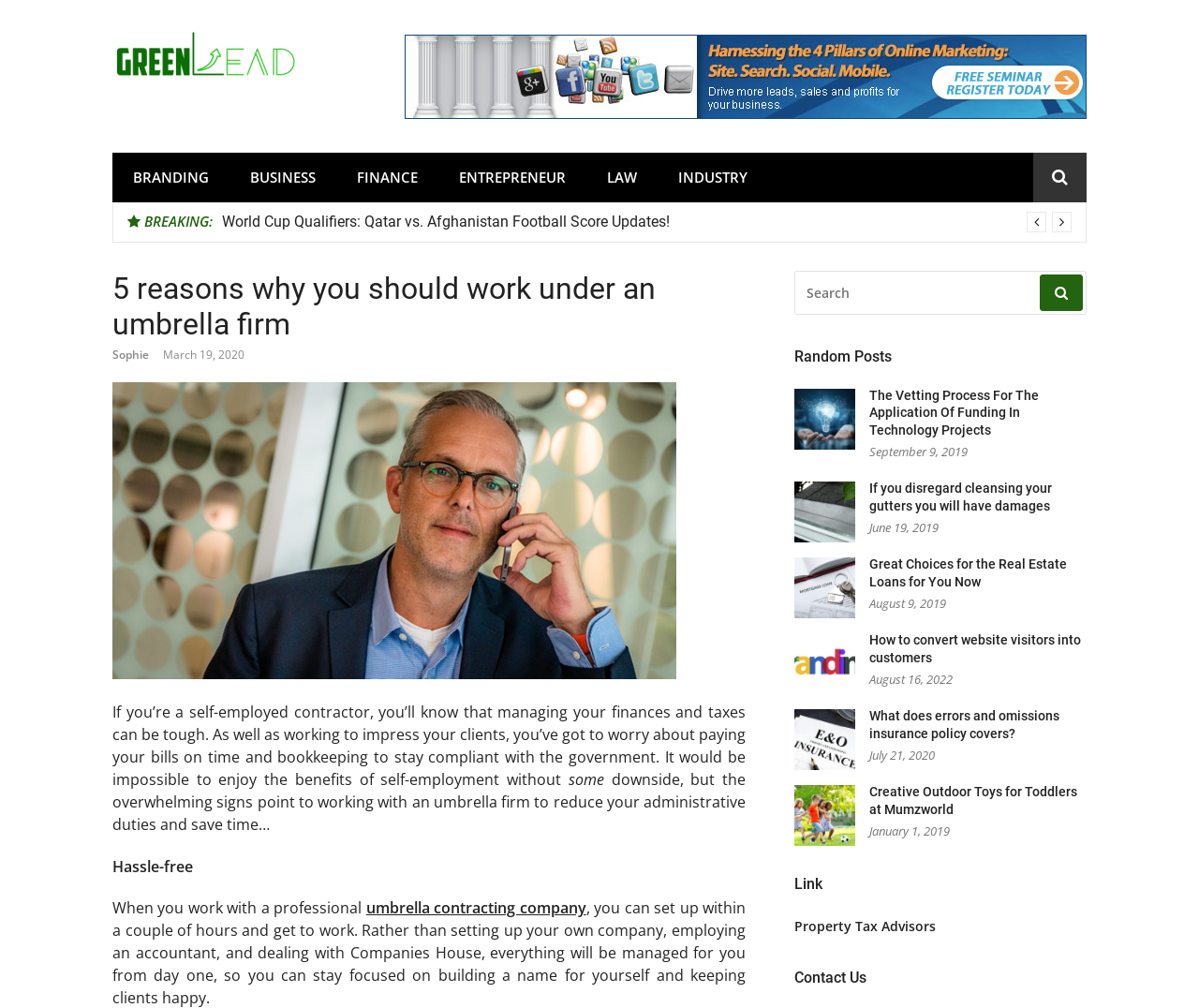From the element description alt="Green Lead", predict the bounding box coordinates of the UI element. The coordinates must be specified in the format (top-left x, top-left y, bottom-right x, bottom-right y) and should be within the 0 to 1 range.

[0.094, 0.065, 0.25, 0.084]